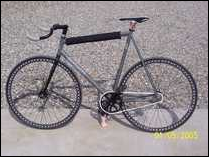What type of setup does the drivetrain configuration have?
Relying on the image, give a concise answer in one word or a brief phrase.

left-side drive